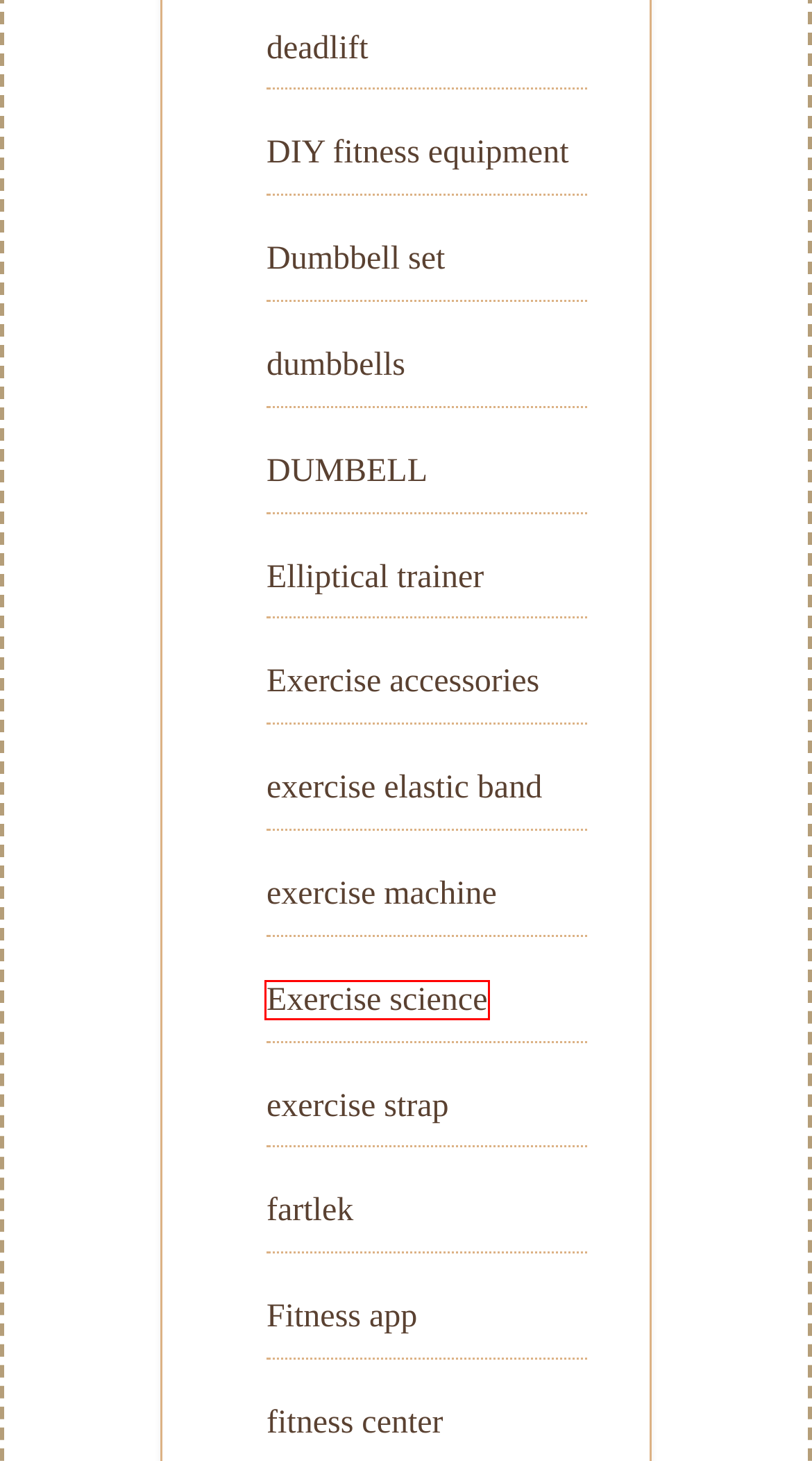Analyze the screenshot of a webpage that features a red rectangle bounding box. Pick the webpage description that best matches the new webpage you would see after clicking on the element within the red bounding box. Here are the candidates:
A. Dumbbell set - A fitness guide
B. Fitness app - A fitness guide
C. DUMBELL - A fitness guide
D. exercise machine - A fitness guide
E. Exercise science - A fitness guide
F. dumbbells - A fitness guide
G. DIY fitness equipment - A fitness guide
H. exercise elastic band - A fitness guide

E